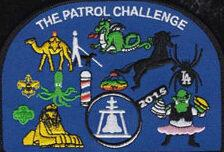Describe every important feature and element in the image comprehensively.

This vibrant and intricate patch represents "The Patrol Challenge," an event designed for Scouts to engage in fun and educational activities. The patch features a variety of colorful, embroidered icons, including a camel, a dragon, an octopus, and a classic LA landmark, symbolizing the diverse adventures participants can undertake. Each element encapsulates the spirit of exploration and discovery, highlighting the event's focus on learning through experiences. The year "2015" is prominently displayed, marking the edition of the challenge, while the central design element, resembling a bell or a tower, underscores the community aspect of the event. This emblem not only celebrates the challenges faced by the Patrols but also the camaraderie and skills developed throughout the journey.